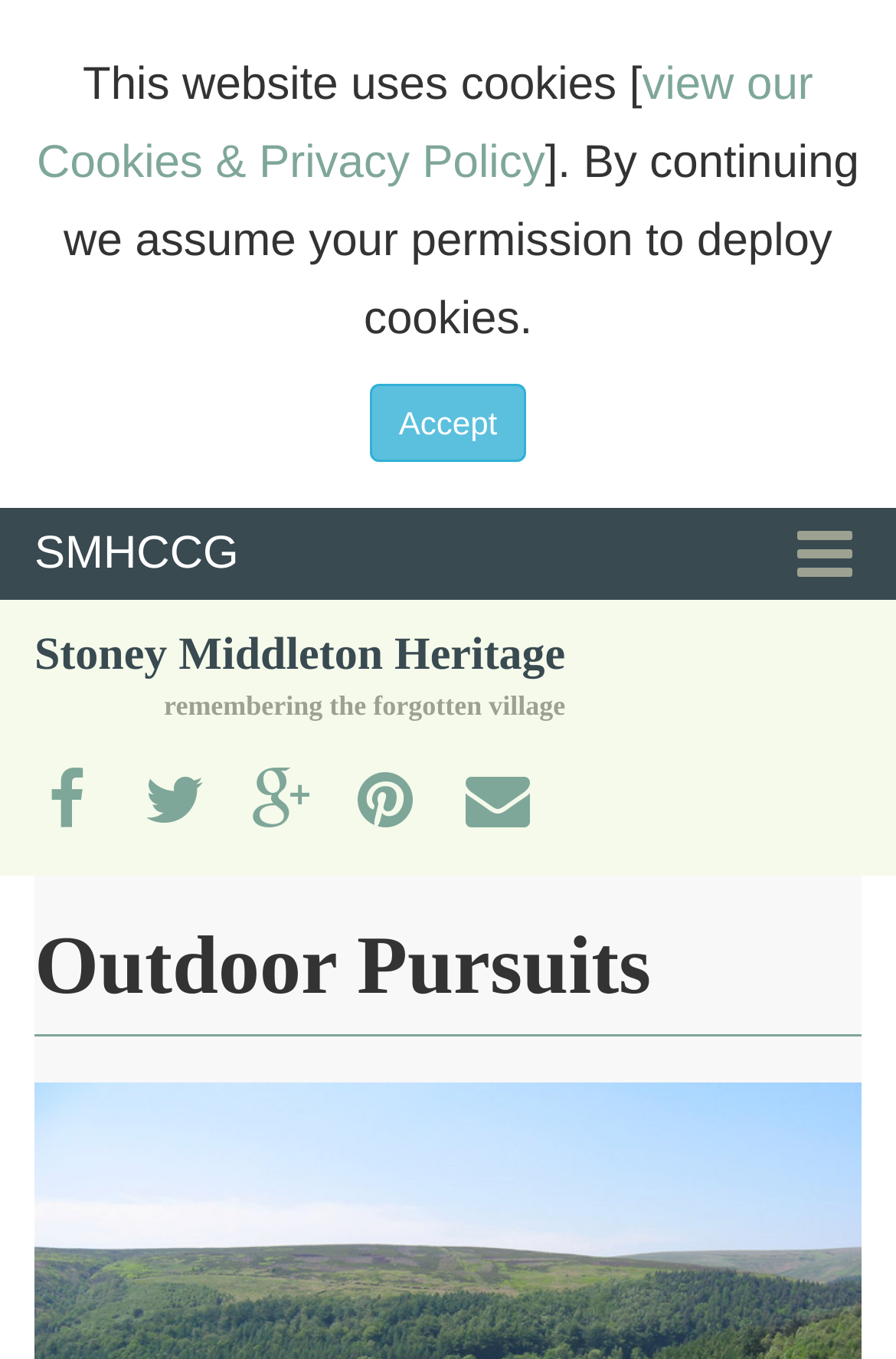Using the information in the image, could you please answer the following question in detail:
What is the name of the heritage?

The name of the heritage can be found in the static text element 'Stoney Middleton Heritage' which is located at the top of the webpage, indicating the title of the heritage.